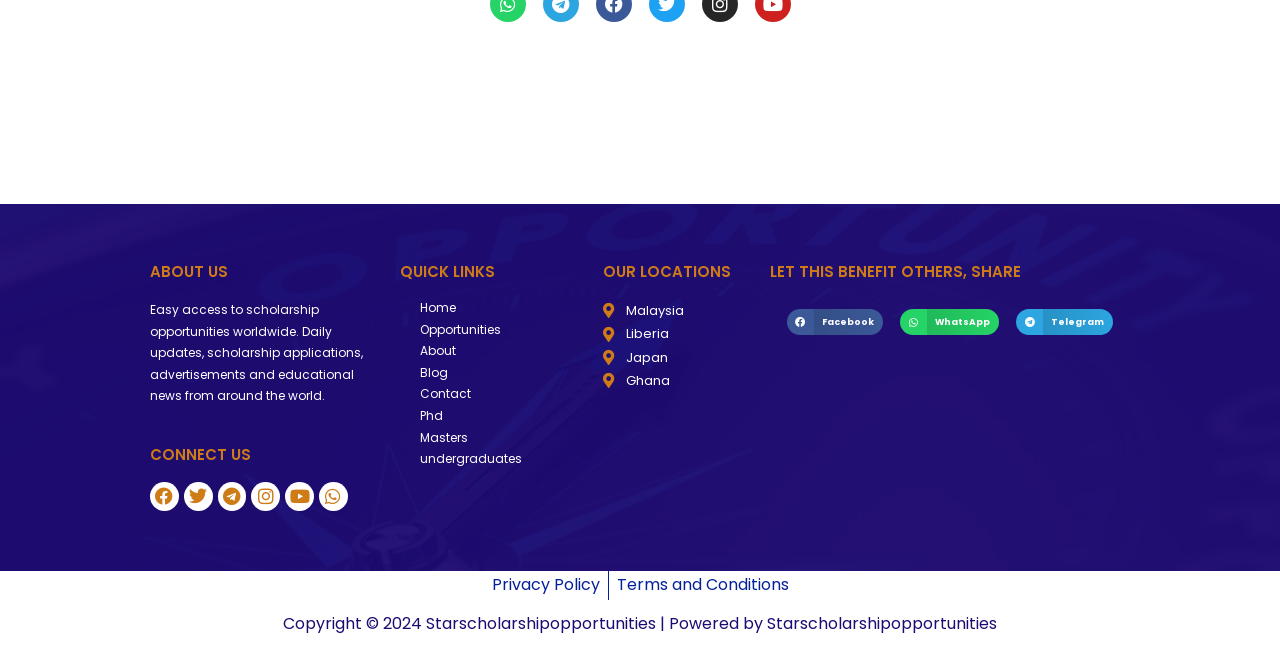What are the locations mentioned on this webpage?
Provide a detailed answer to the question using information from the image.

Under the 'OUR LOCATIONS' heading, I found four locations mentioned: Malaysia, Liberia, Japan, and Ghana, which are listed as static text elements.